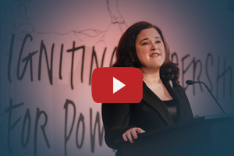What type of event is this?
Please provide a single word or phrase answer based on the image.

Professional conference